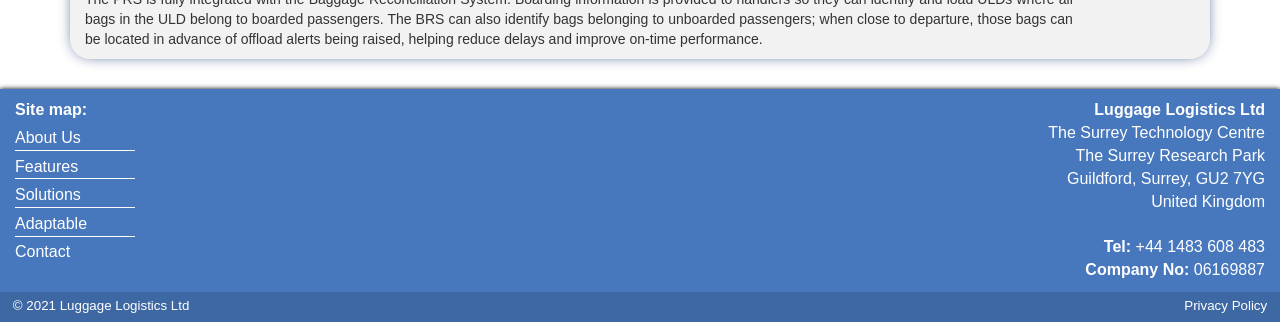What is the phone number of the company?
Please give a well-detailed answer to the question.

The phone number of the company can be found in the top-right corner of the webpage, where it is written as 'Tel: +44 1483 608 483'.